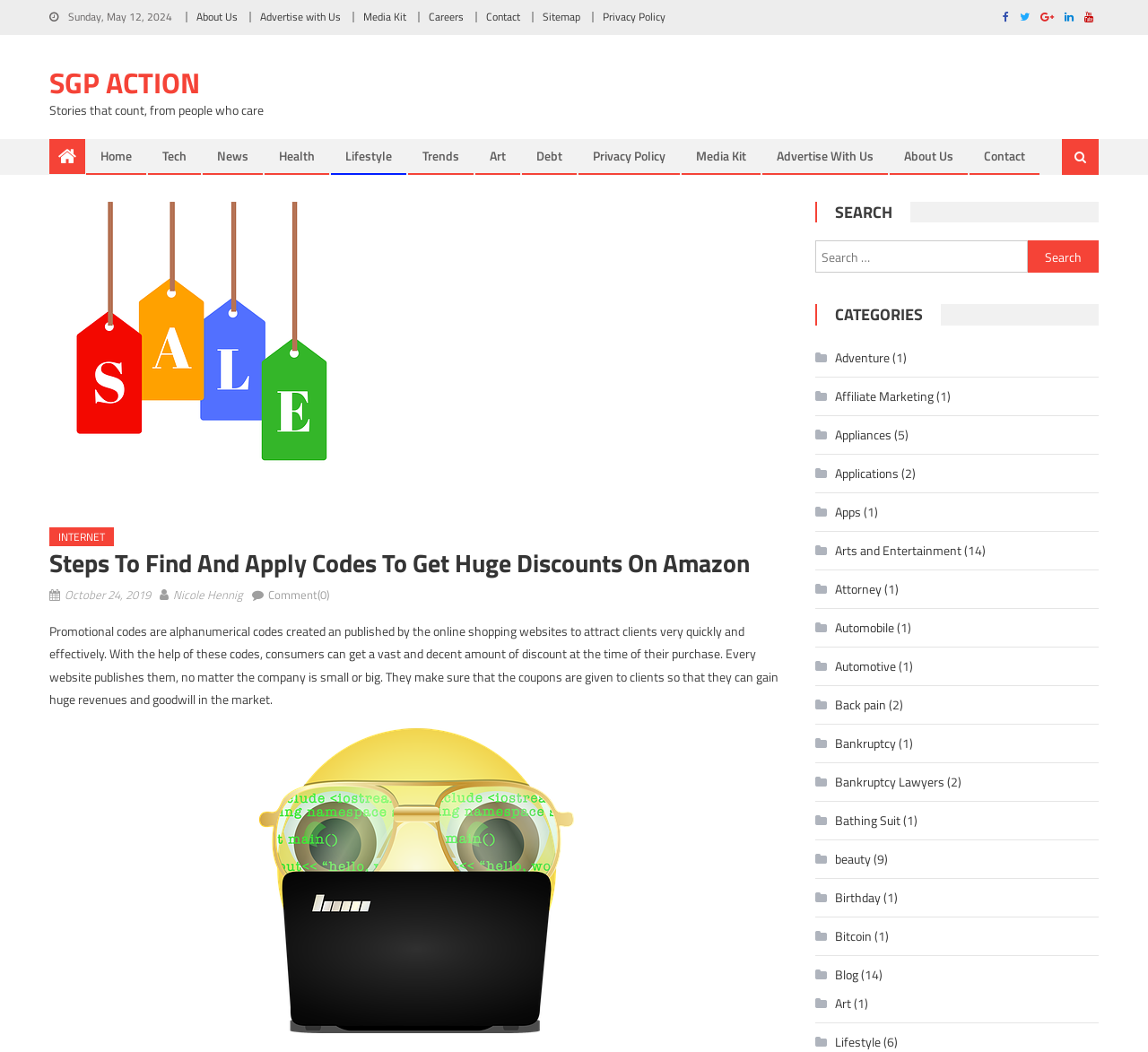Please identify the bounding box coordinates of the area that needs to be clicked to fulfill the following instruction: "Search for something."

[0.71, 0.229, 0.957, 0.259]